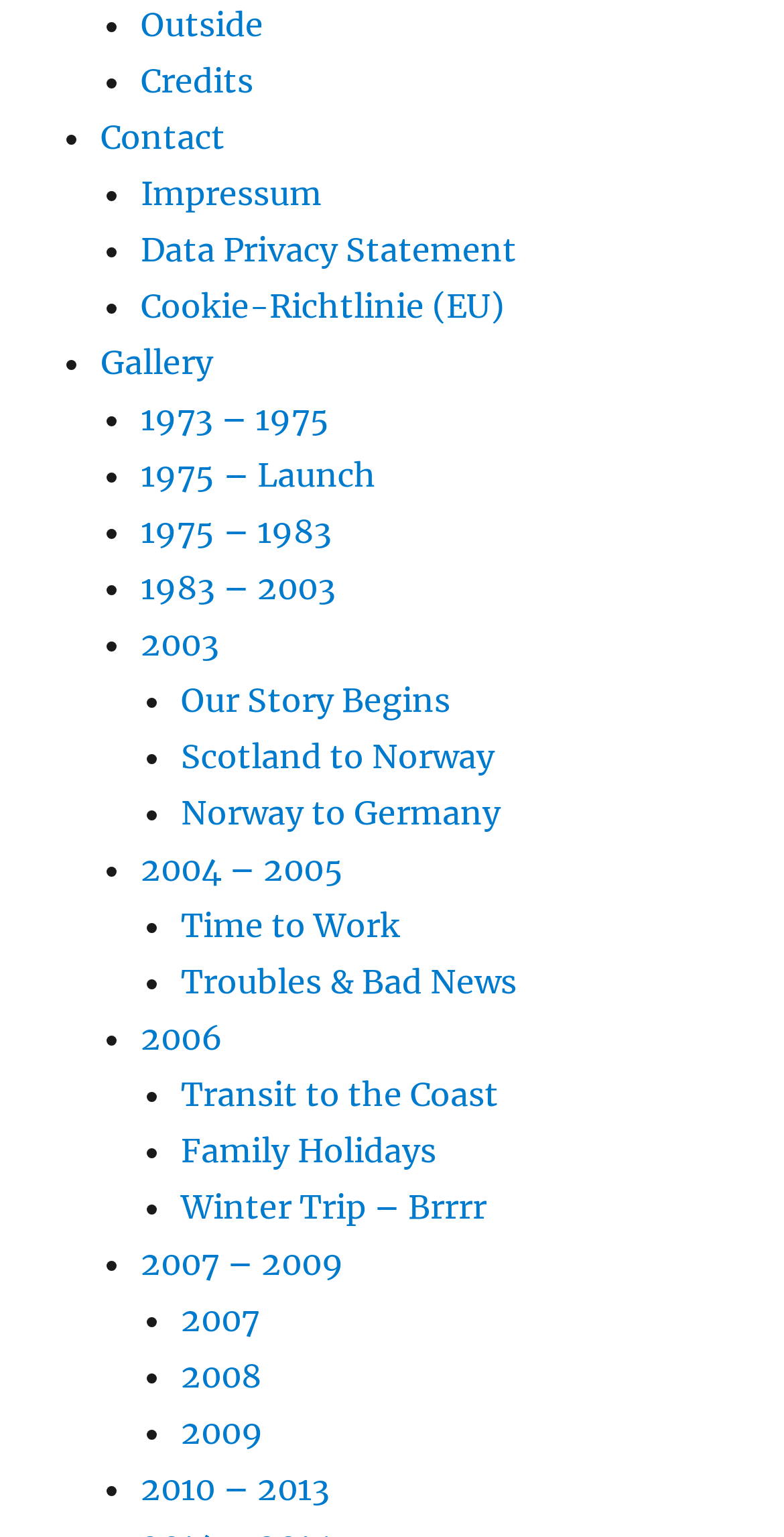Using the provided element description: "Impressum", identify the bounding box coordinates. The coordinates should be four floats between 0 and 1 in the order [left, top, right, bottom].

[0.179, 0.113, 0.41, 0.139]